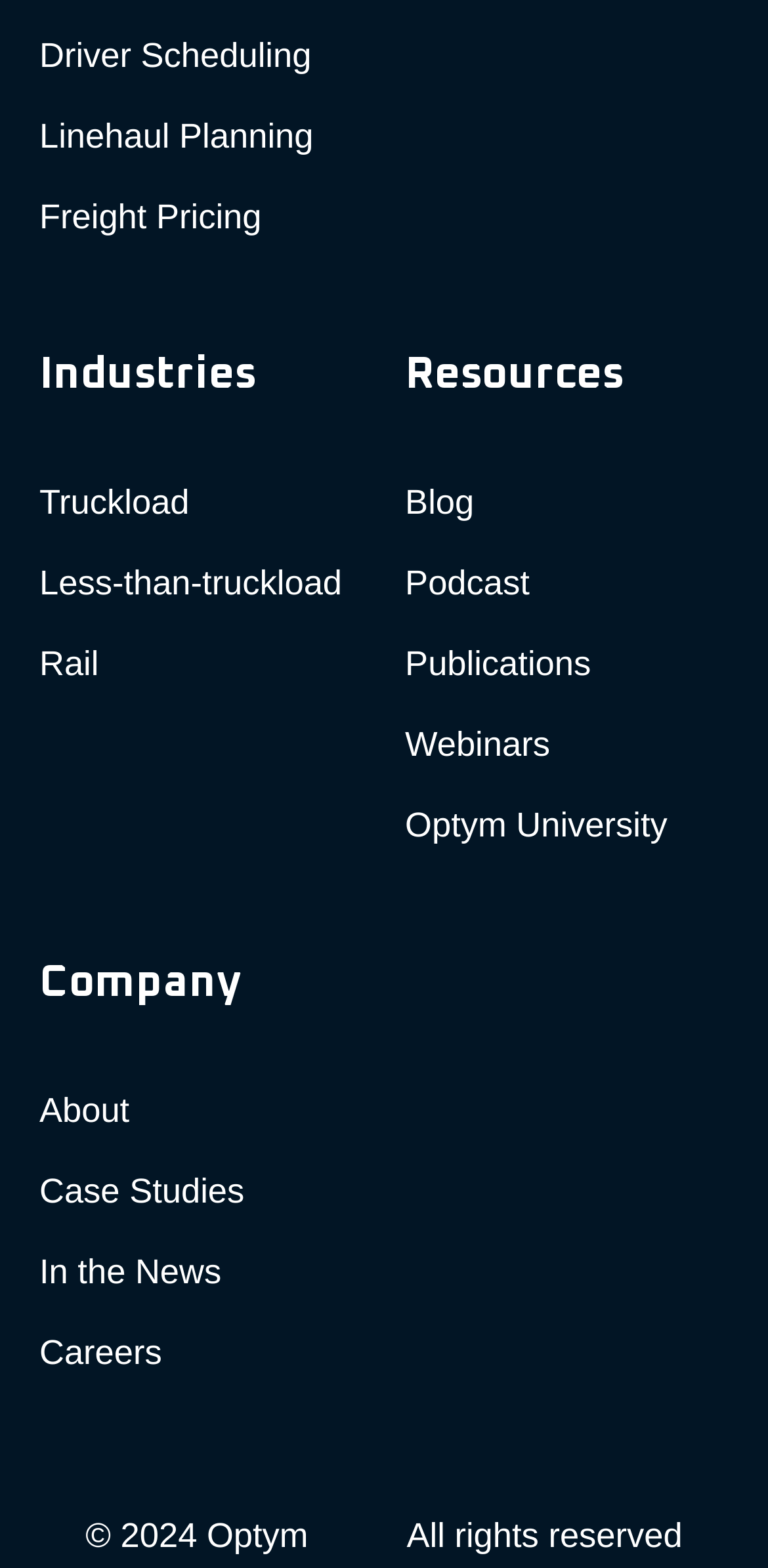Locate the bounding box coordinates of the area you need to click to fulfill this instruction: 'View driver scheduling'. The coordinates must be in the form of four float numbers ranging from 0 to 1: [left, top, right, bottom].

[0.051, 0.025, 0.488, 0.047]